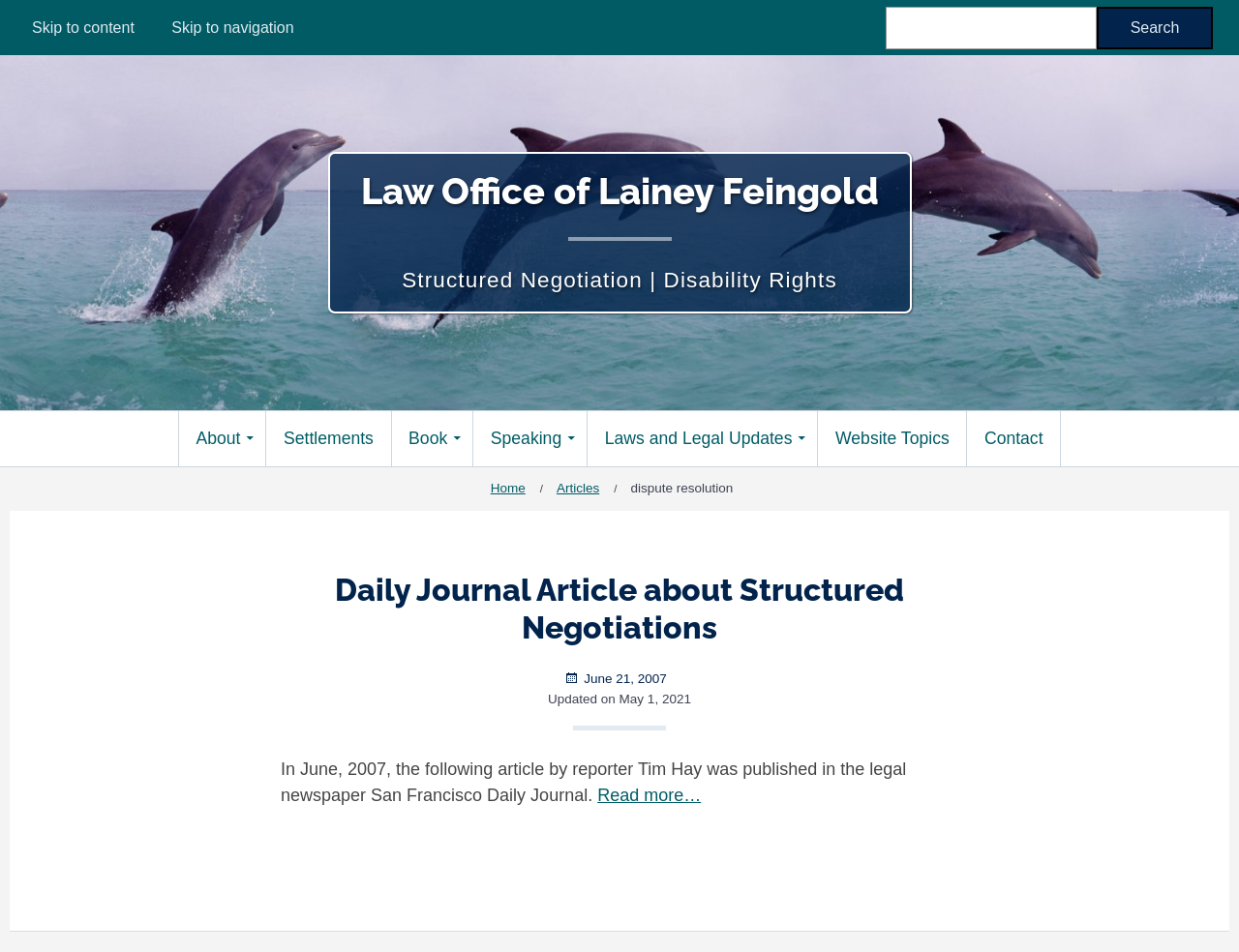Can you determine the main header of this webpage?

Law Office of Lainey Feingold